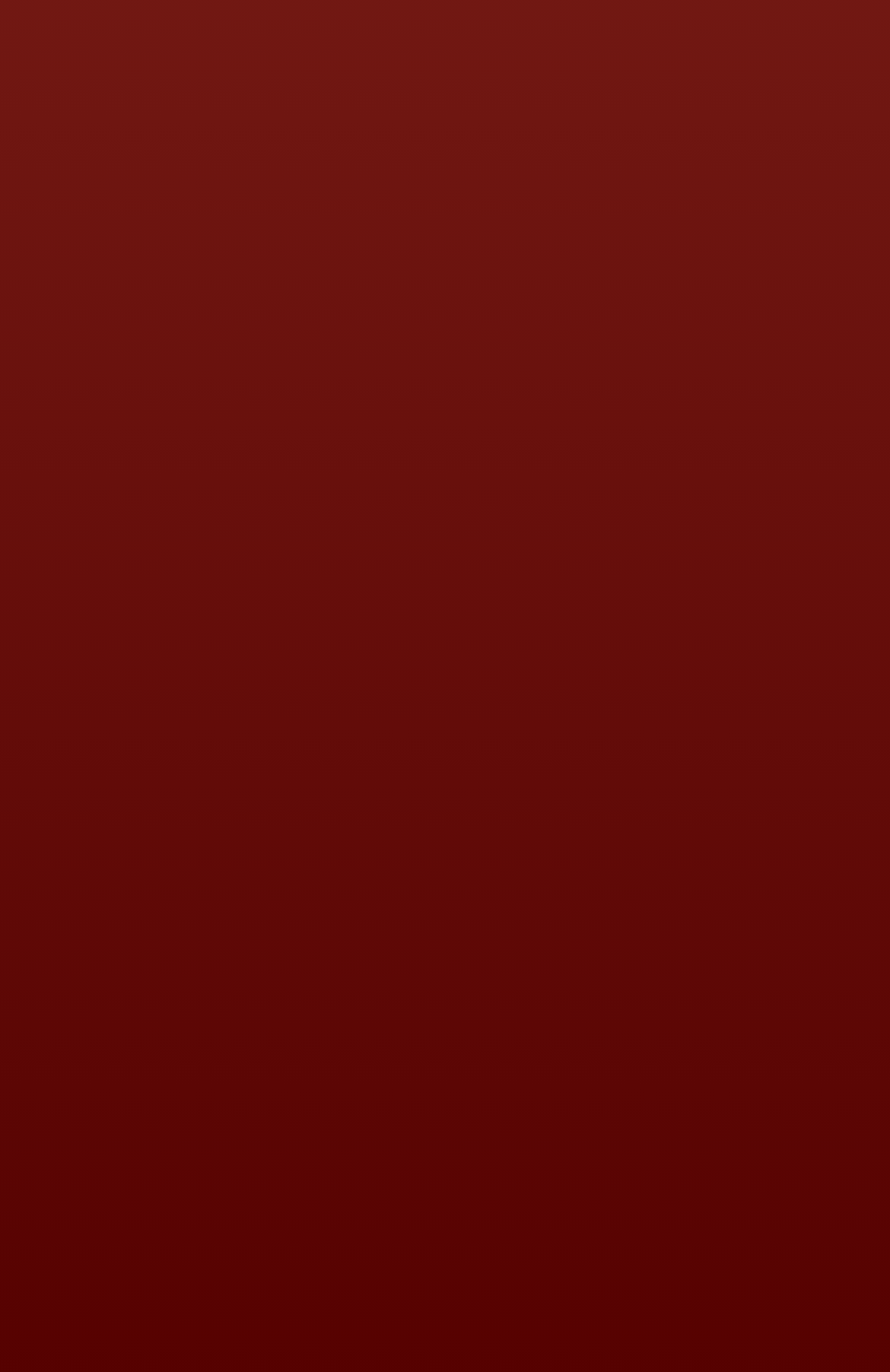How many textboxes are there?
Your answer should be a single word or phrase derived from the screenshot.

5